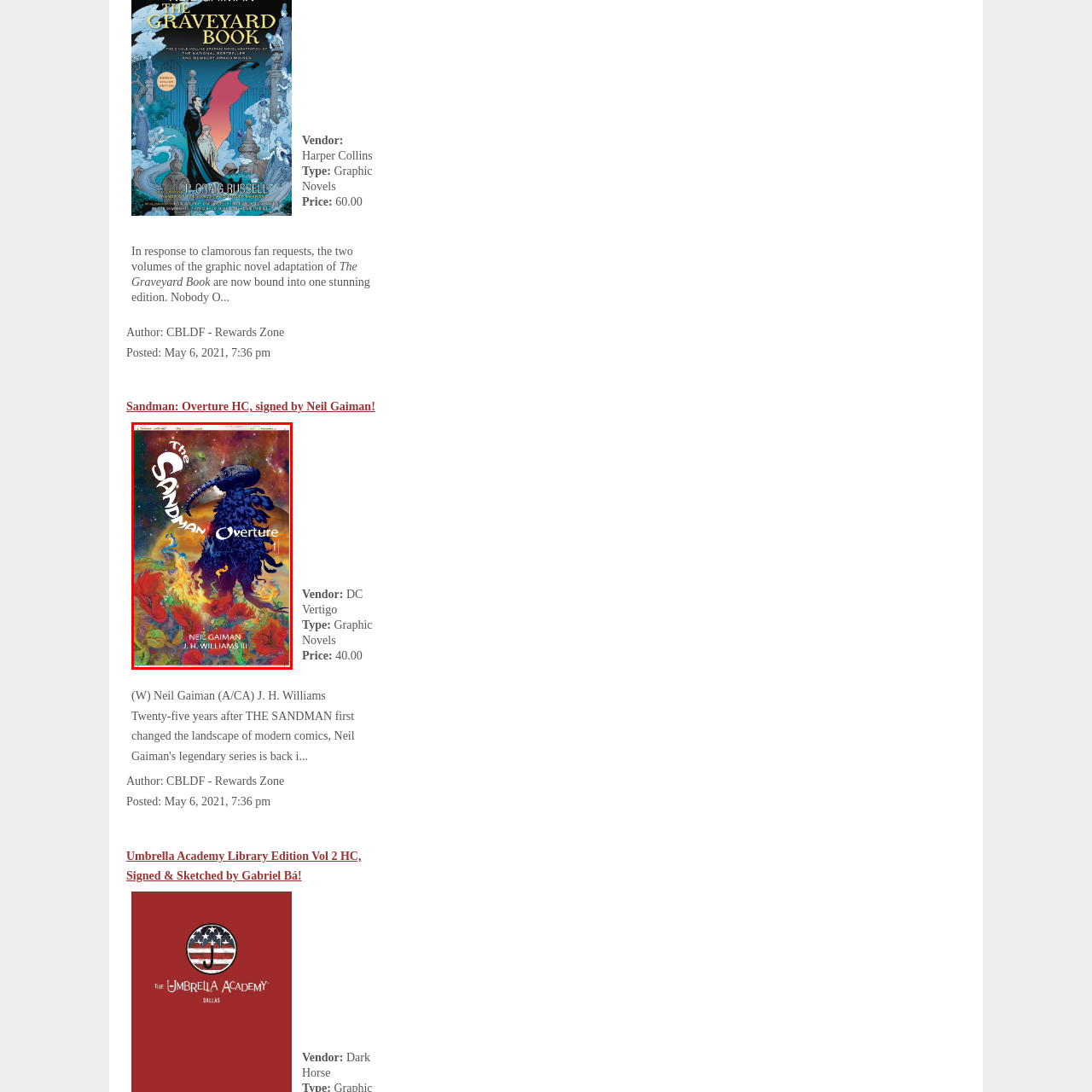Who illustrated the graphic novel?
Please examine the image highlighted within the red bounding box and respond to the question using a single word or phrase based on the image.

J. H. Williams III